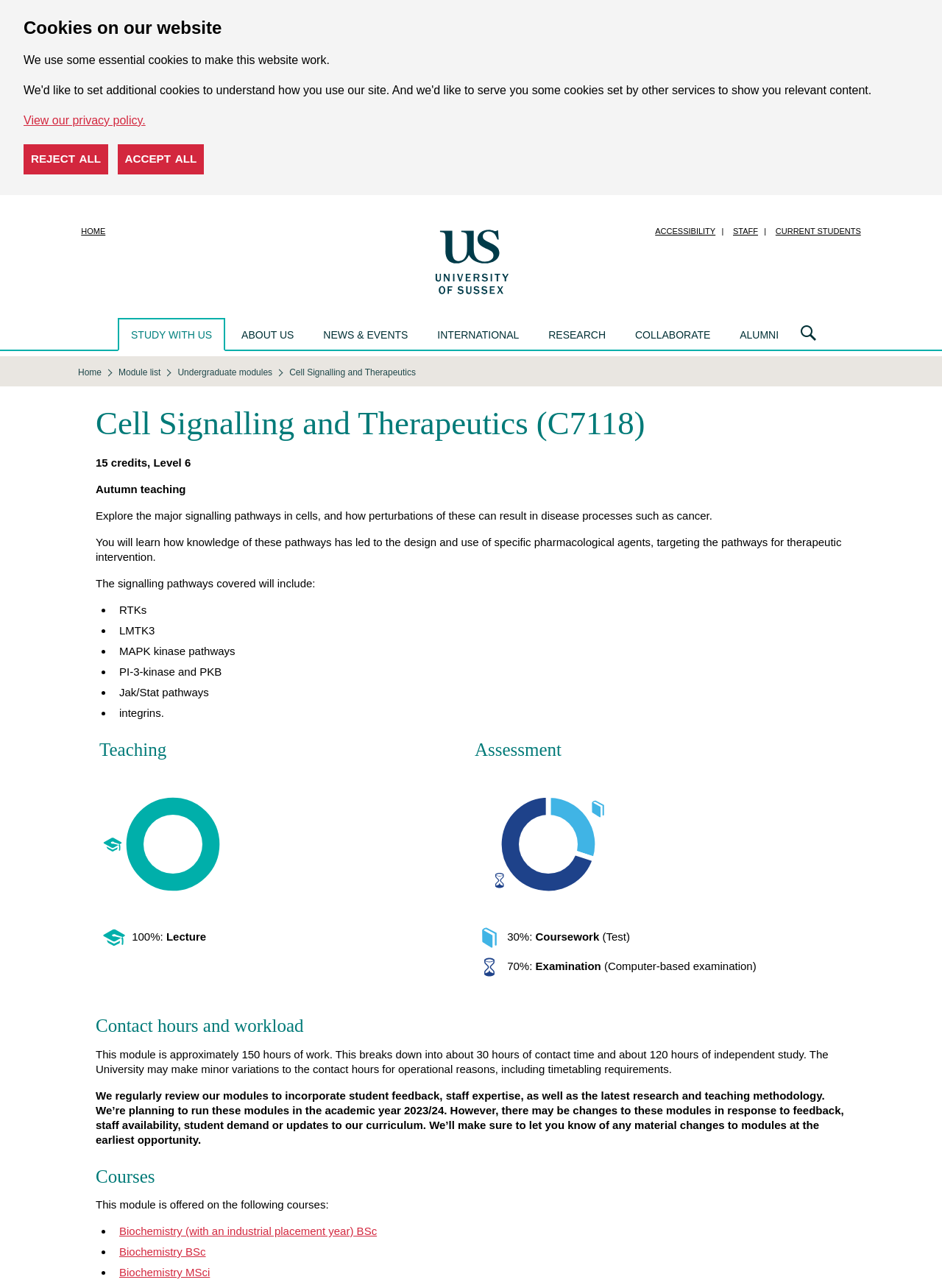Determine the bounding box of the UI component based on this description: "Accept all". The bounding box coordinates should be four float values between 0 and 1, i.e., [left, top, right, bottom].

[0.125, 0.112, 0.217, 0.135]